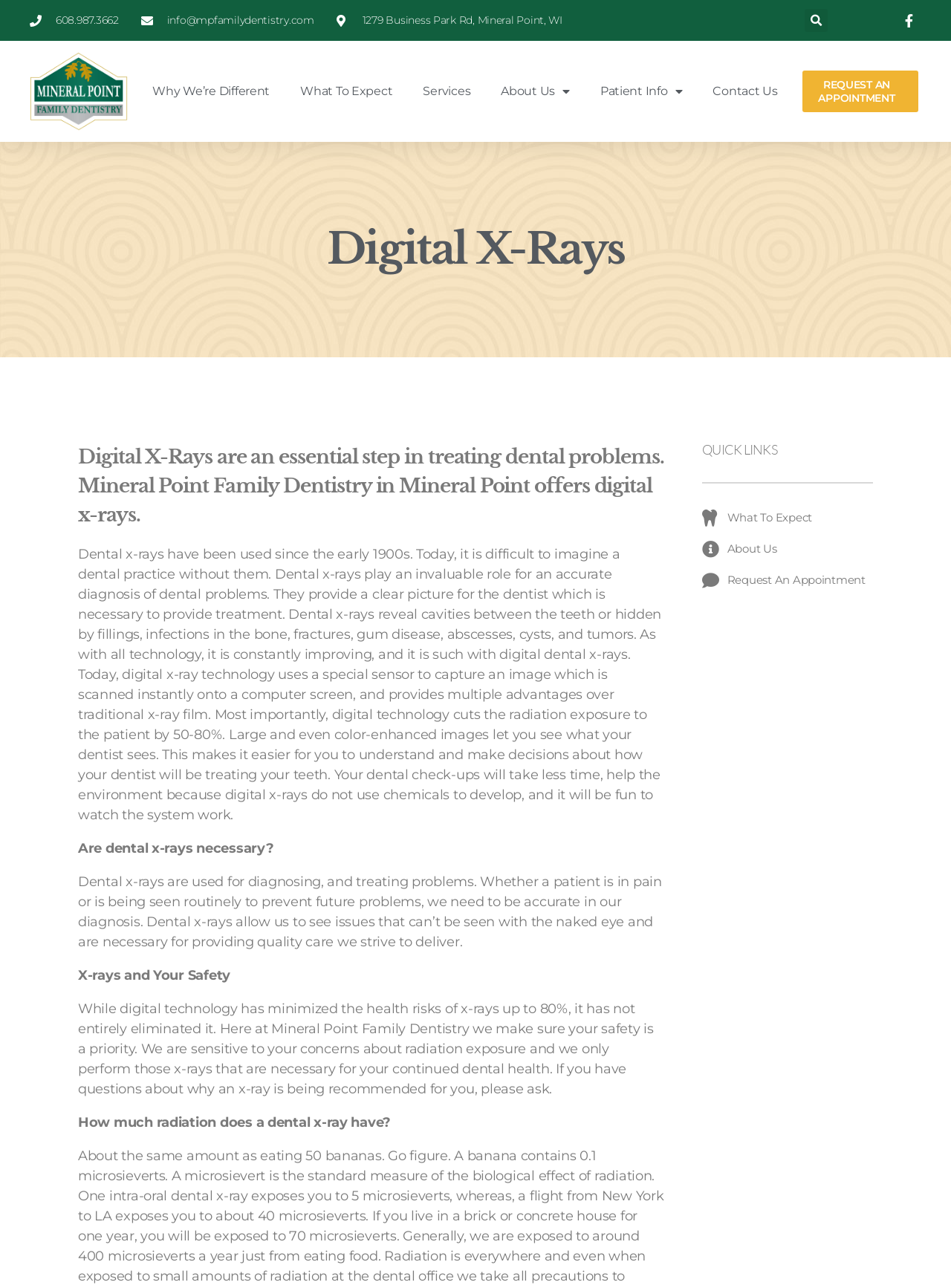Please mark the clickable region by giving the bounding box coordinates needed to complete this instruction: "Learn about the top 10 practitioners in Canada".

None